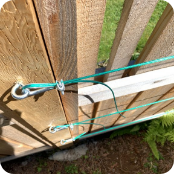What is the purpose of the wire trellis system?
Please provide a detailed and comprehensive answer to the question.

The caption explains that the wire trellis system is set up to support climbing plants, which is evident from the green wires secured to the fence using metal hooks.